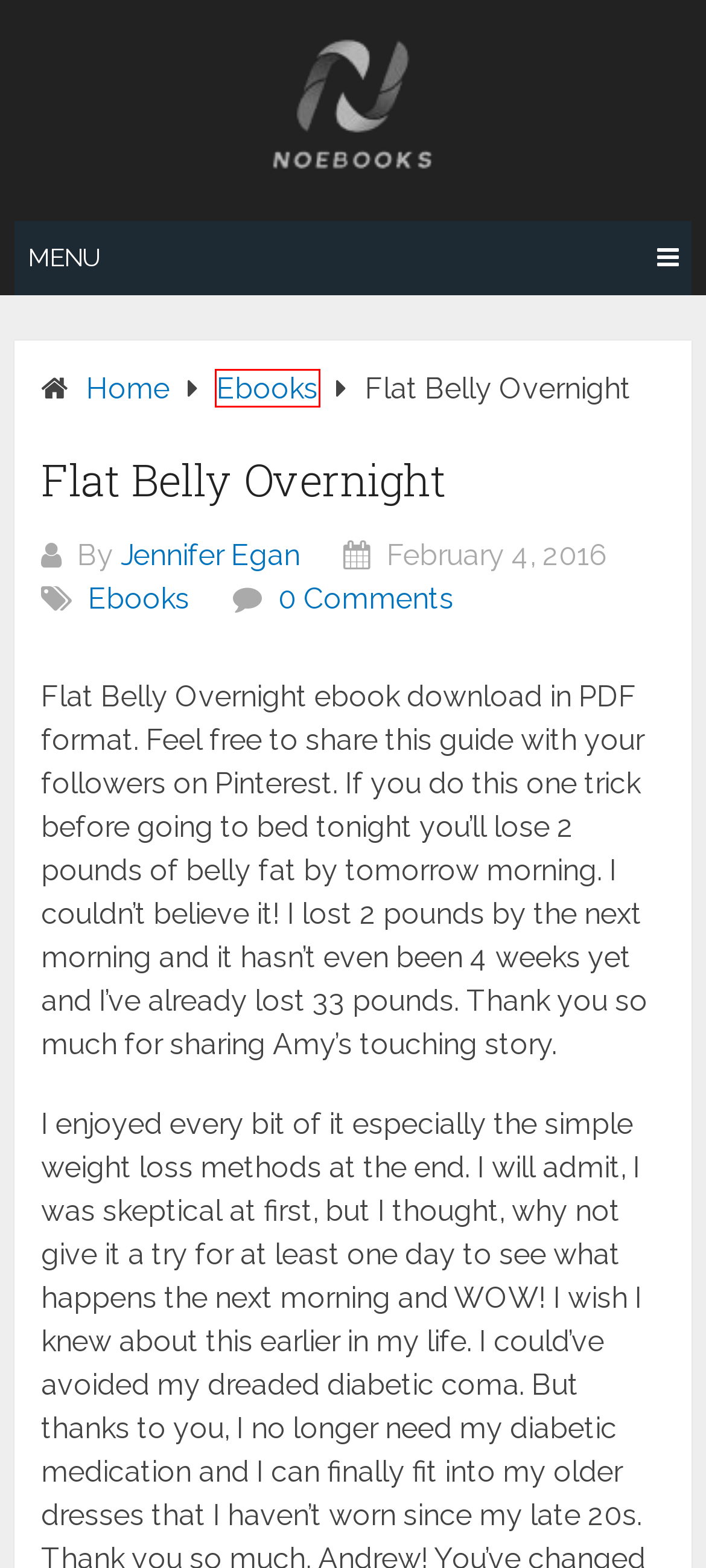Look at the screenshot of a webpage that includes a red bounding box around a UI element. Select the most appropriate webpage description that matches the page seen after clicking the highlighted element. Here are the candidates:
A. Bulletproof Home Defense | NoEbooks
B. About NoEbooks
C. Save The Marriage System (PDF Flipbook) | NoEbooks
D. NoEbooks - If U Need eBooks, Visit NoEbooks.com
E. Contact Us
F. Ebooks - NoEbooks
G. Fat Shrinking Signal (PDF Flipbook) | NoEbooks
H. Copyright Notice

F